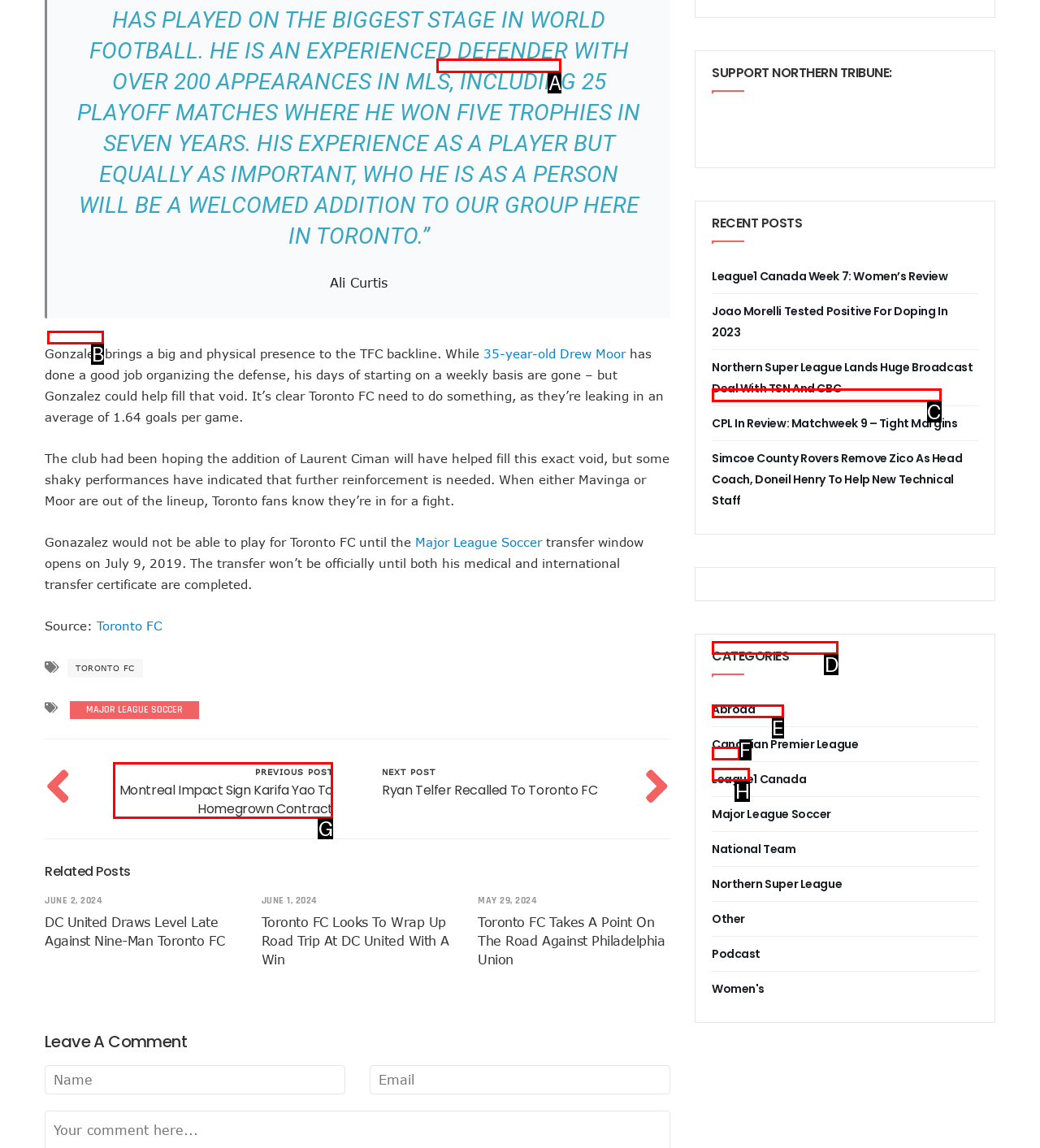Which choice should you pick to execute the task: Click the link to read about Montreal Impact signing Karifa Yao to a homegrown contract
Respond with the letter associated with the correct option only.

G